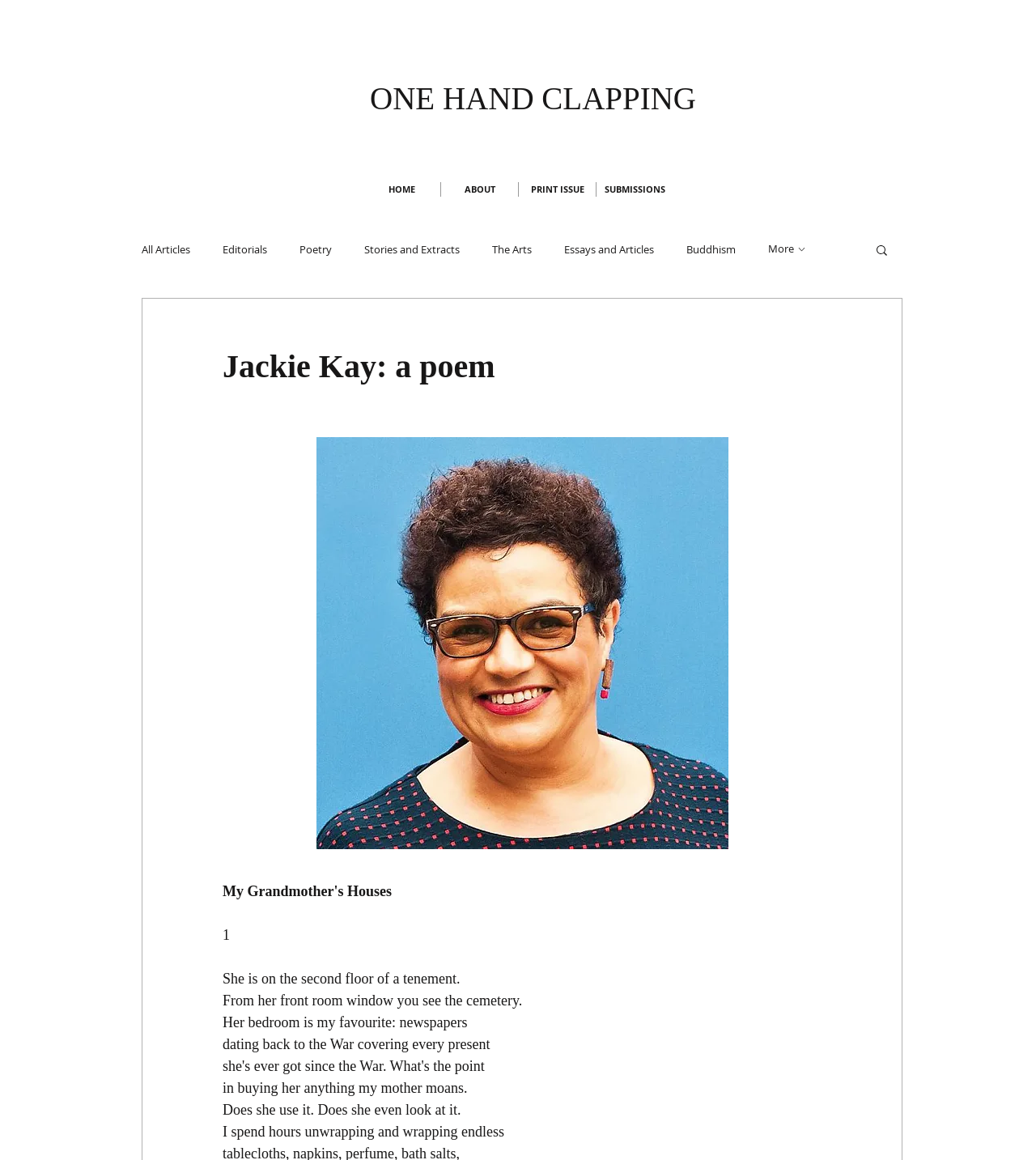Describe all significant elements and features of the webpage.

This webpage appears to be a literary website, specifically a poetry page featuring a poem by Jackie Kay. At the top of the page, there is a heading "ONE HAND CLAPPING" in a prominent position. Below this heading, there is a navigation menu with links to different sections of the website, including "HOME", "ABOUT", "PRINT ISSUE", "SUBMISSIONS", and more.

To the right of the navigation menu, there is another navigation section labeled "blog" with links to various categories such as "All Articles", "Editorials", "Poetry", "Stories and Extracts", and others. This section also includes a "More" button with an accompanying image.

On the top-right corner of the page, there is a "Search" button with an image. Below the navigation menus, the poem "Jackie Kay: a poem" is displayed. The poem is divided into several lines of text, each describing a scene or thought. The text is arranged in a vertical column, with each line building upon the previous one to form a narrative.

The poem describes the speaker's grandmother's house, including the view from her front room window and the contents of her bedroom. The text is written in a lyrical and introspective style, with vivid descriptions of the grandmother's surroundings and the speaker's thoughts about her.